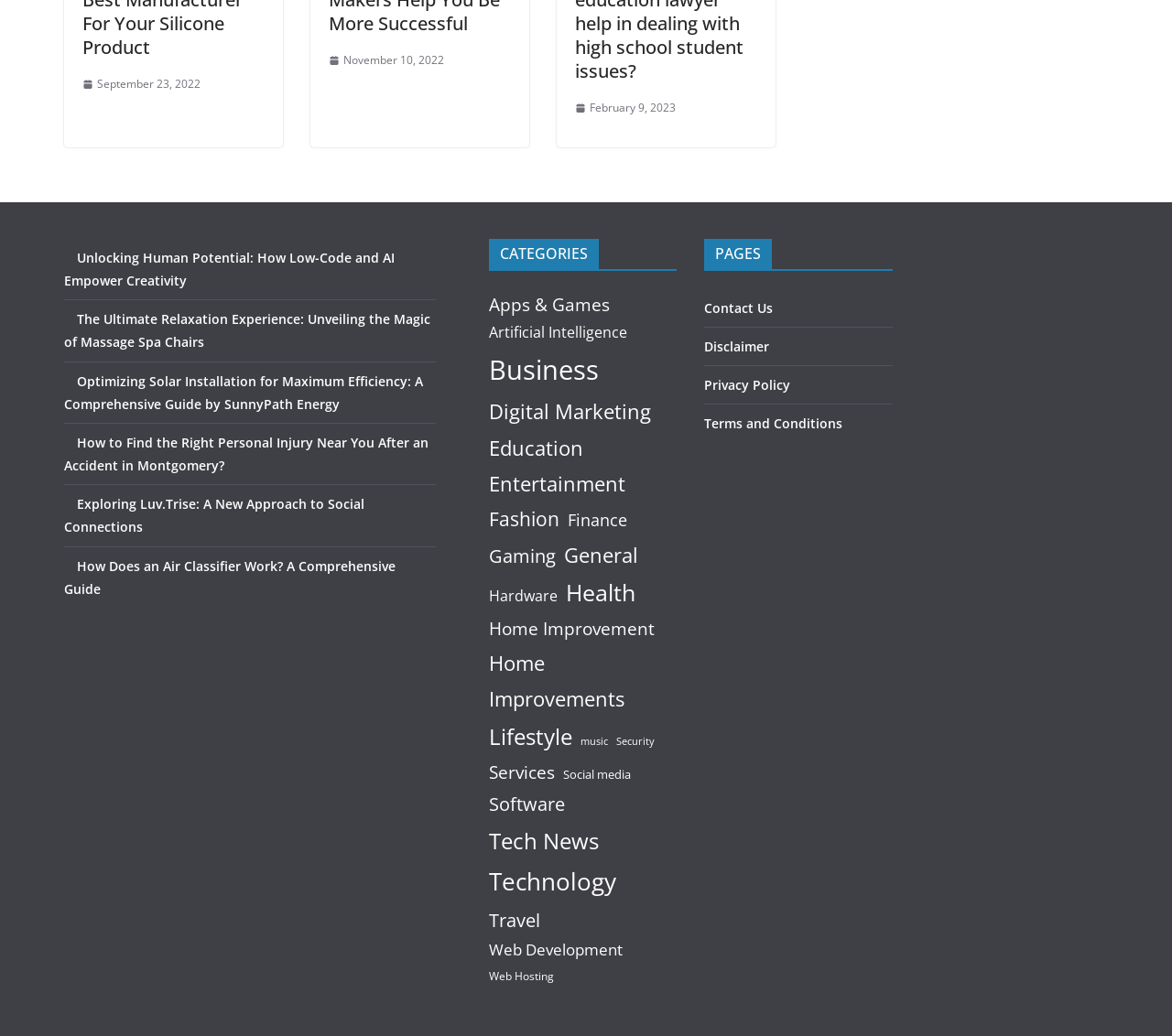How many items are in the 'Business' category?
Give a comprehensive and detailed explanation for the question.

I found a link on the webpage with the text 'Business (1,168 items)', so I assume this is the number of items in the 'Business' category.